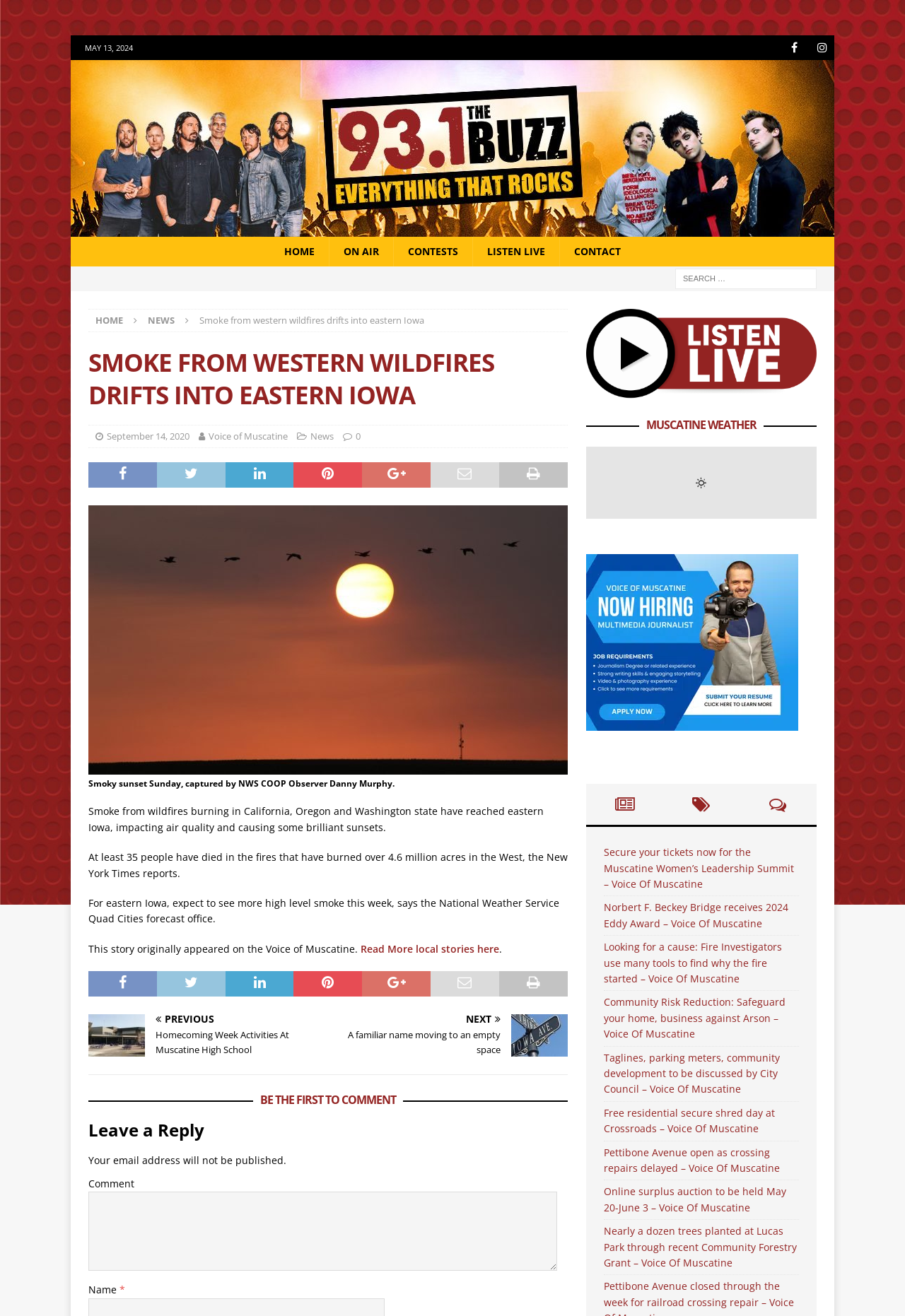Can you identify the bounding box coordinates of the clickable region needed to carry out this instruction: 'Search for something'? The coordinates should be four float numbers within the range of 0 to 1, stated as [left, top, right, bottom].

[0.746, 0.204, 0.902, 0.22]